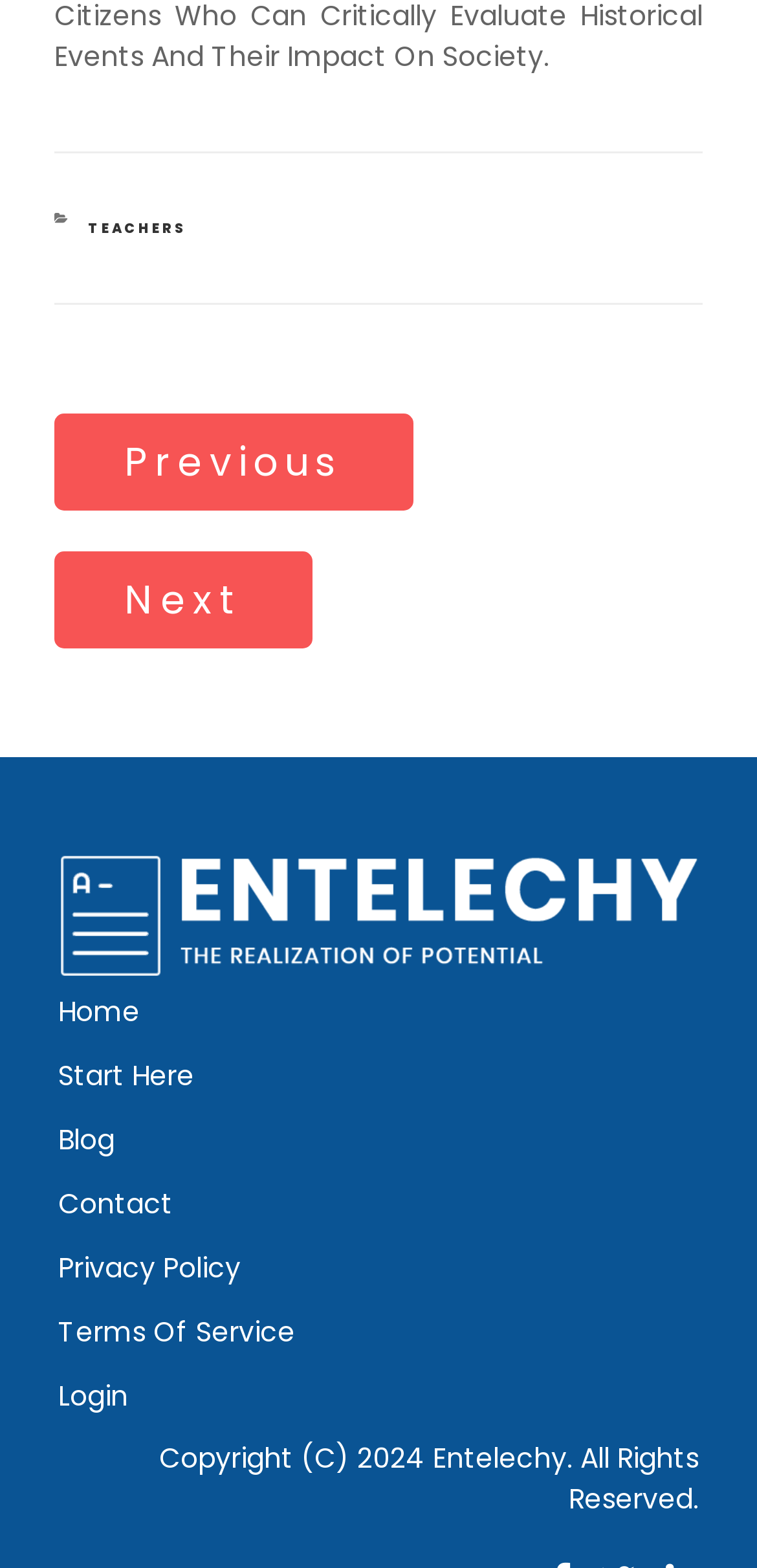What is the copyright information at the bottom of the page?
Deliver a detailed and extensive answer to the question.

I located the footer element and found the static text 'Copyright (C) 2024 Entelechy. All Rights Reserved.' at the bottom of the page, which contains the copyright information.